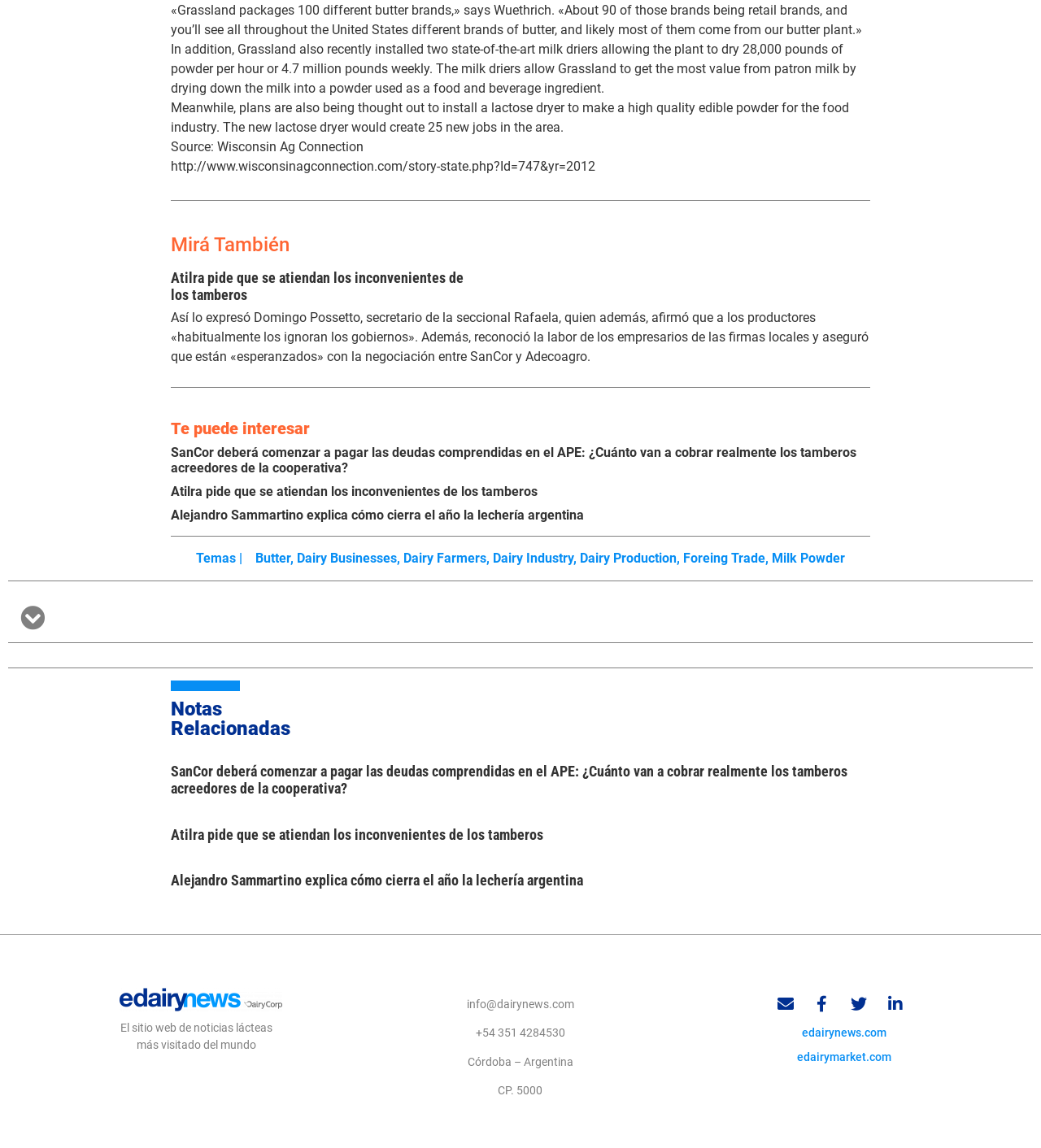Specify the bounding box coordinates (top-left x, top-left y, bottom-right x, bottom-right y) of the UI element in the screenshot that matches this description: Milk Powder

[0.741, 0.479, 0.812, 0.493]